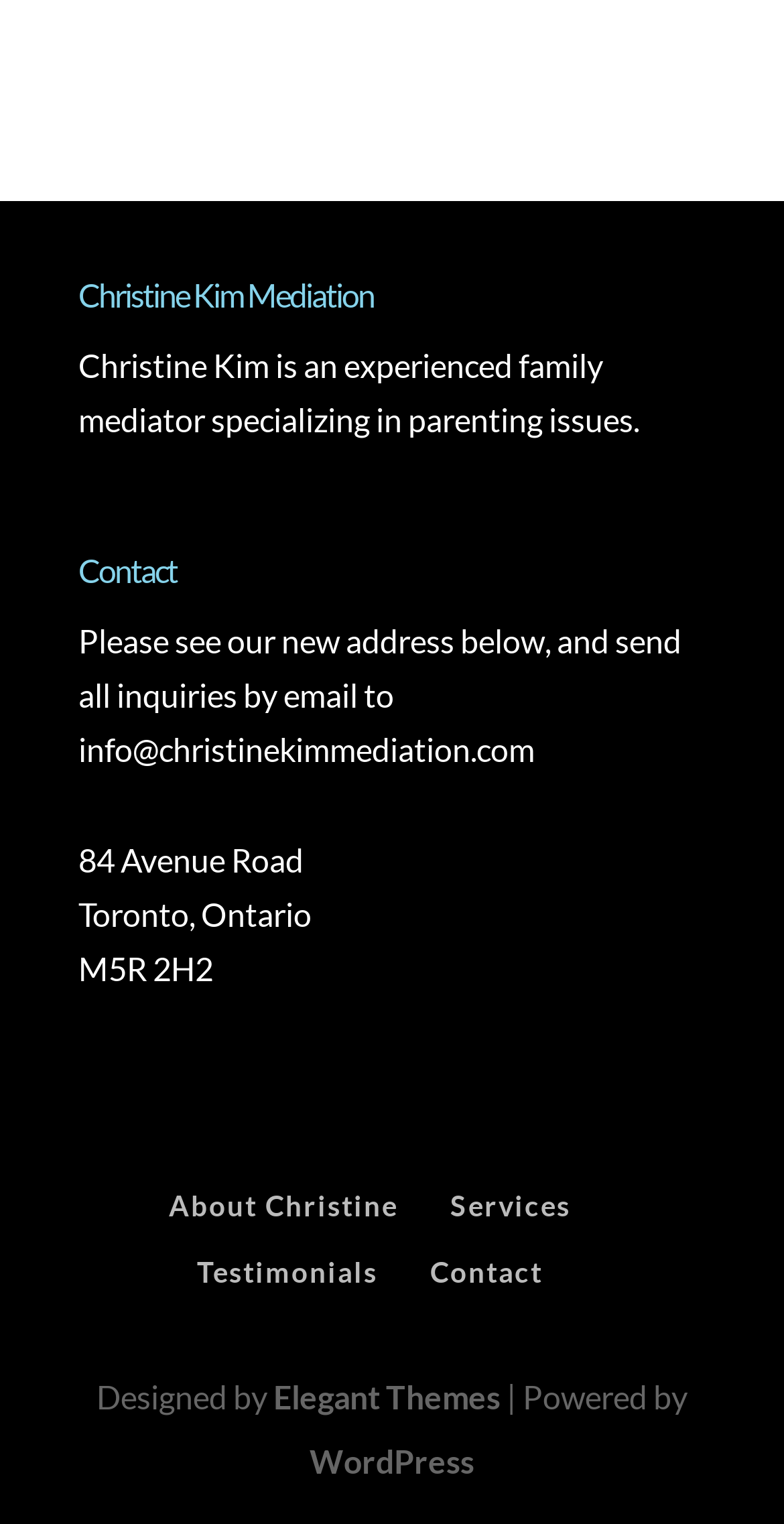Analyze the image and deliver a detailed answer to the question: What is the link to learn more about the mediator?

The link 'About Christine' is located at the bottom of the webpage, and it is likely to provide more information about the mediator's background and experience.